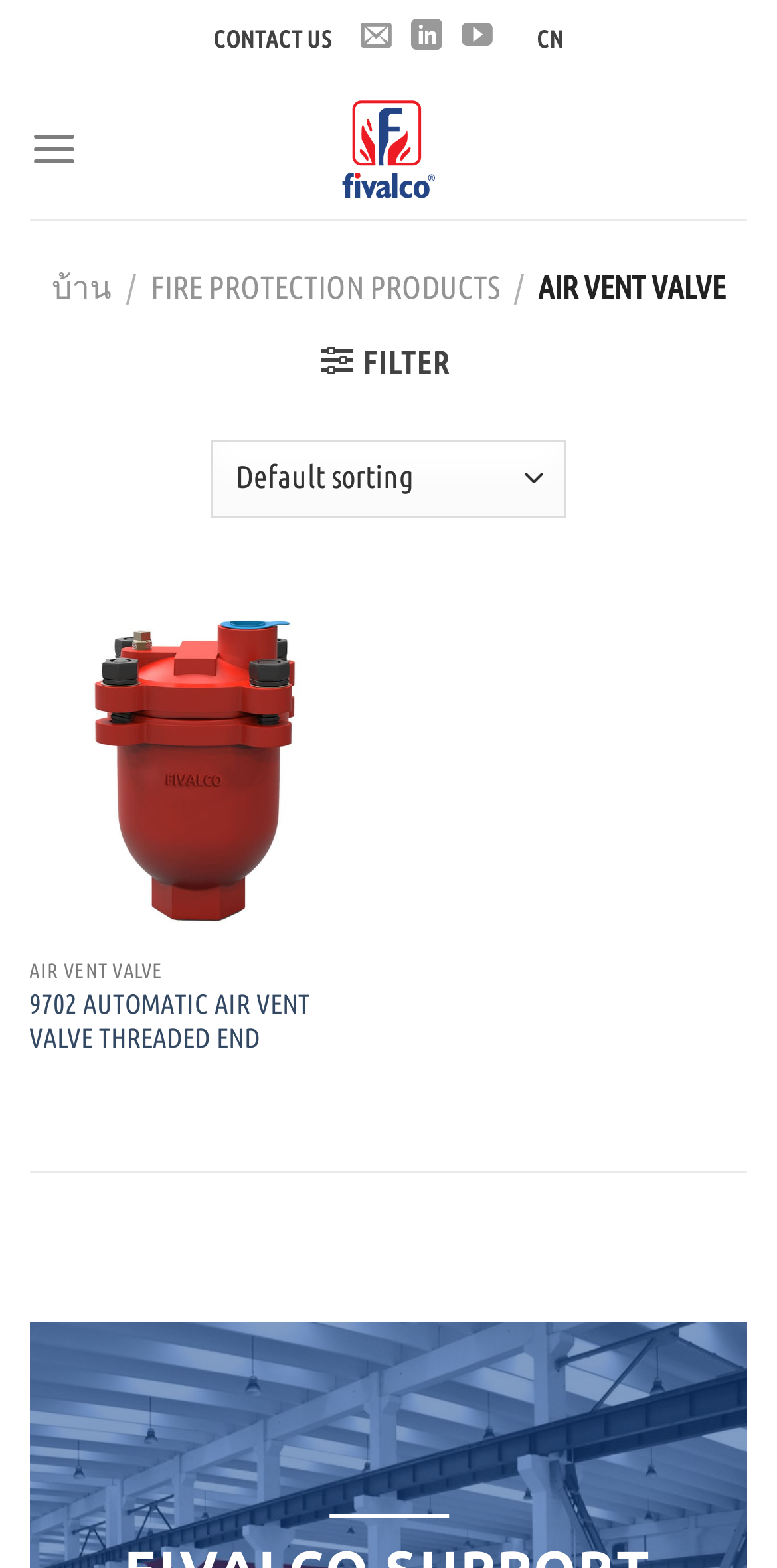Kindly determine the bounding box coordinates for the clickable area to achieve the given instruction: "Click on Twitter".

None